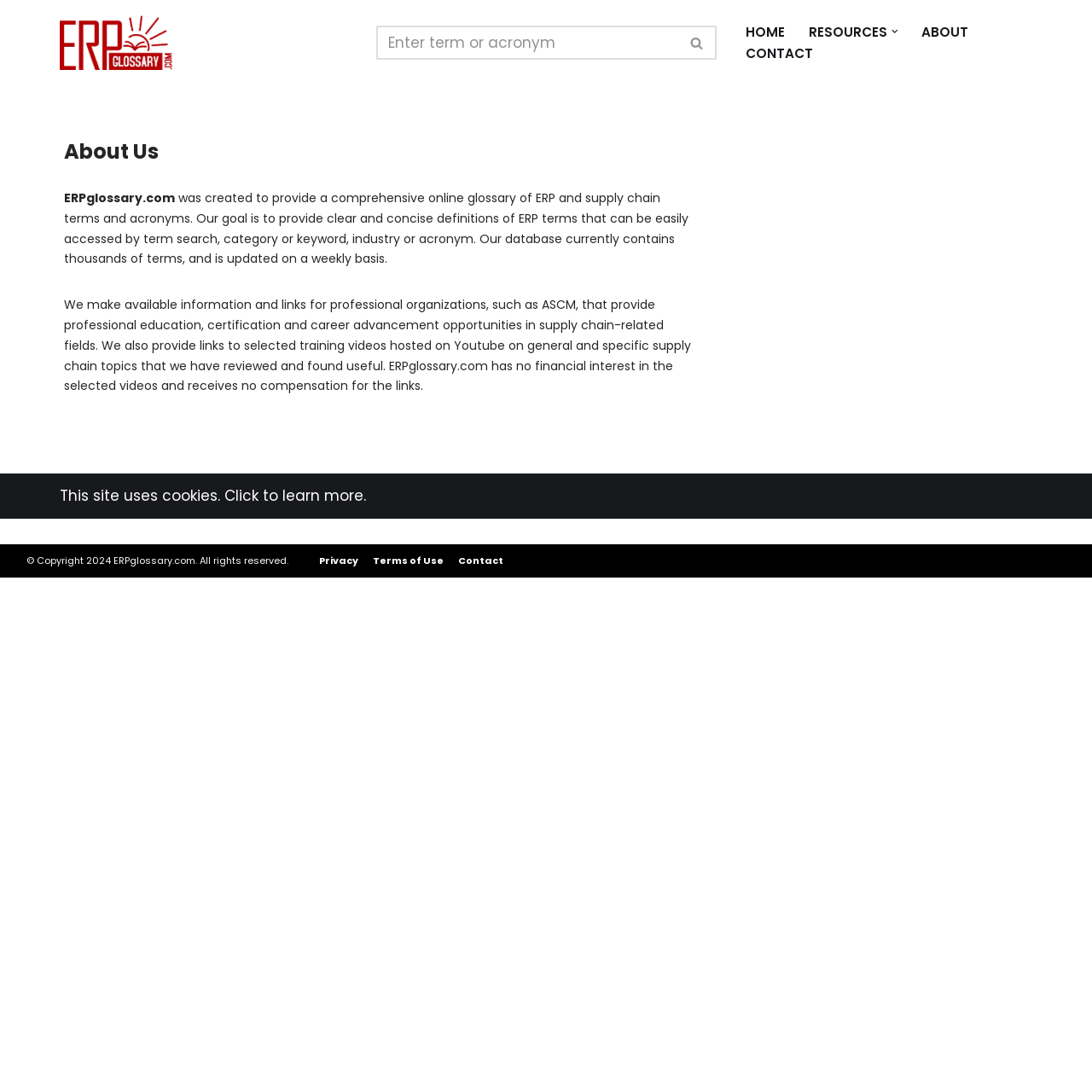Describe all visible elements and their arrangement on the webpage.

The webpage is about ERP Glossary, a comprehensive online glossary of ERP and supply chain terms and acronyms. At the top, there is a link to skip to the content and a link to the glossary of ERP terms. A search bar is located on the top right, accompanied by a search button with a small magnifying glass icon.

Below the search bar, there is a primary navigation menu with links to HOME, RESOURCES, ABOUT, and CONTACT. The ABOUT link is currently active. 

The main content area begins with a heading "About Us" followed by a brief introduction to ERPglossary.com, which provides clear and concise definitions of ERP terms. The introduction is divided into two paragraphs, explaining the website's goal and features.

On the right side of the main content area, there is an advertisement iframe. 

At the bottom of the page, there is a notice about the site using cookies, with a link to learn more. The webpage ends with a copyright notice, followed by links to Privacy, Terms of Use, and Contact.